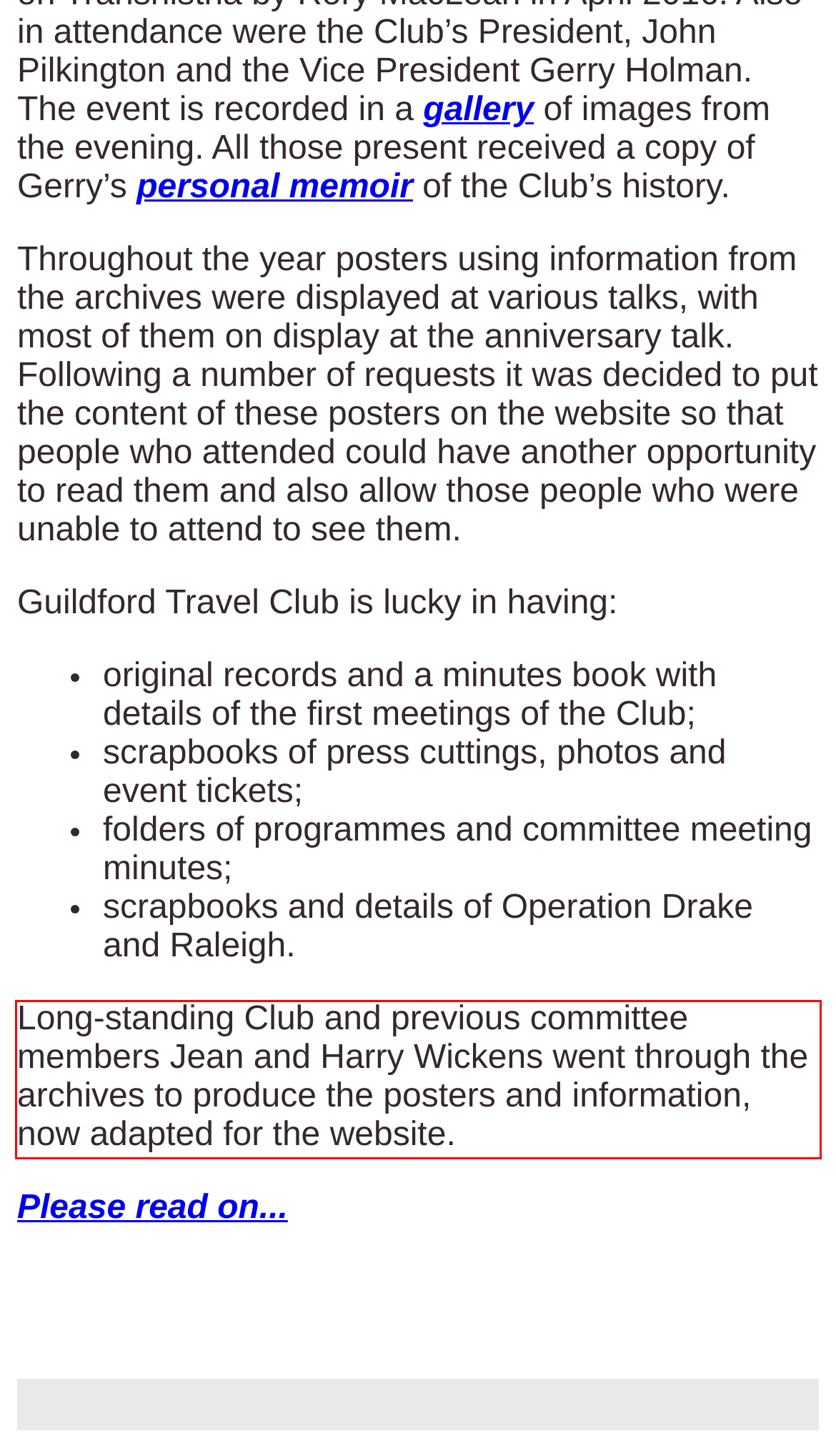Please perform OCR on the UI element surrounded by the red bounding box in the given webpage screenshot and extract its text content.

Long-standing Club and previous committee members Jean and Harry Wickens went through the archives to produce the posters and information, now adapted for the website.